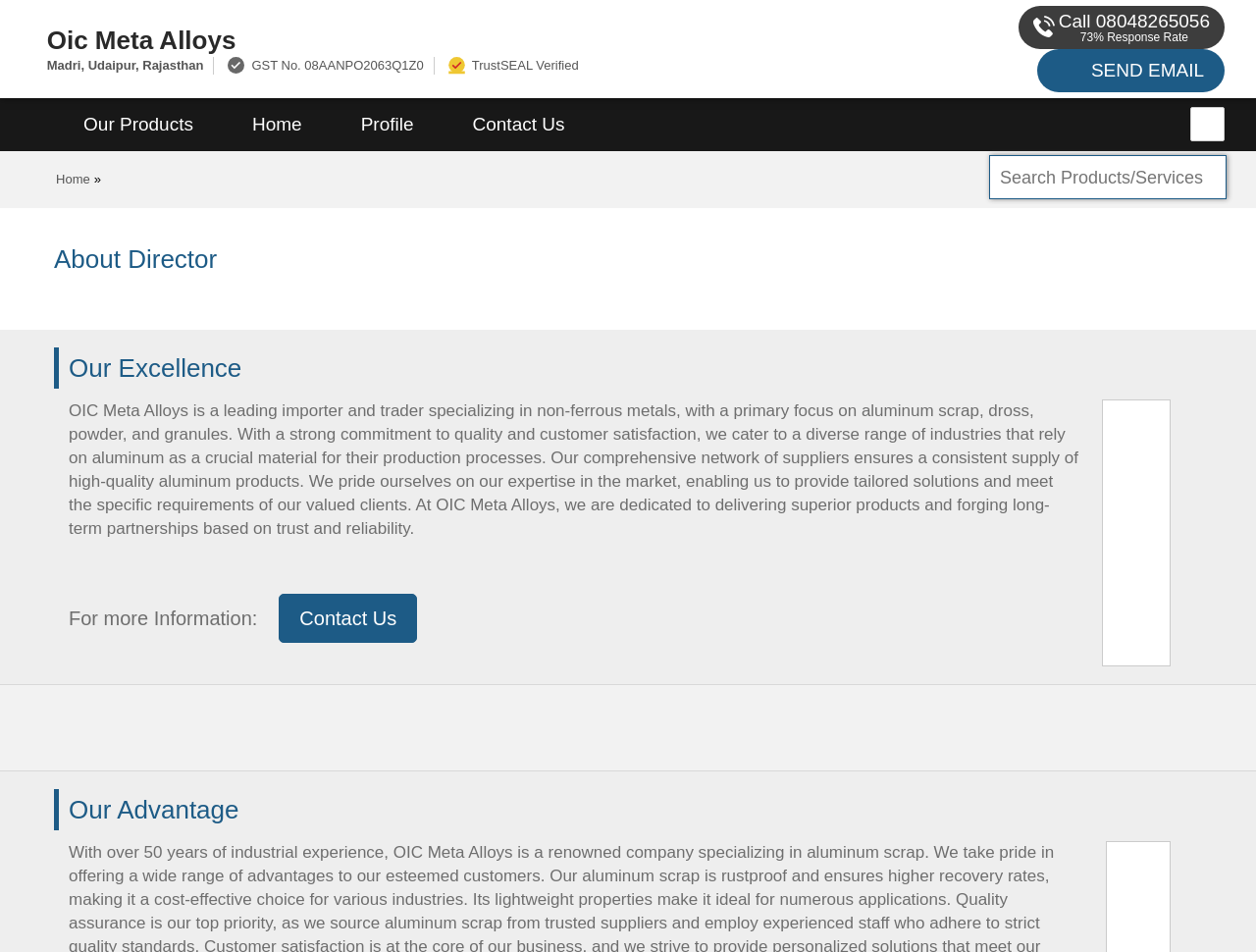What is the primary focus of the company?
Using the image, provide a detailed and thorough answer to the question.

The primary focus of the company is obtained from the static text element which describes the company's expertise in non-ferrous metals, specifically aluminum products.